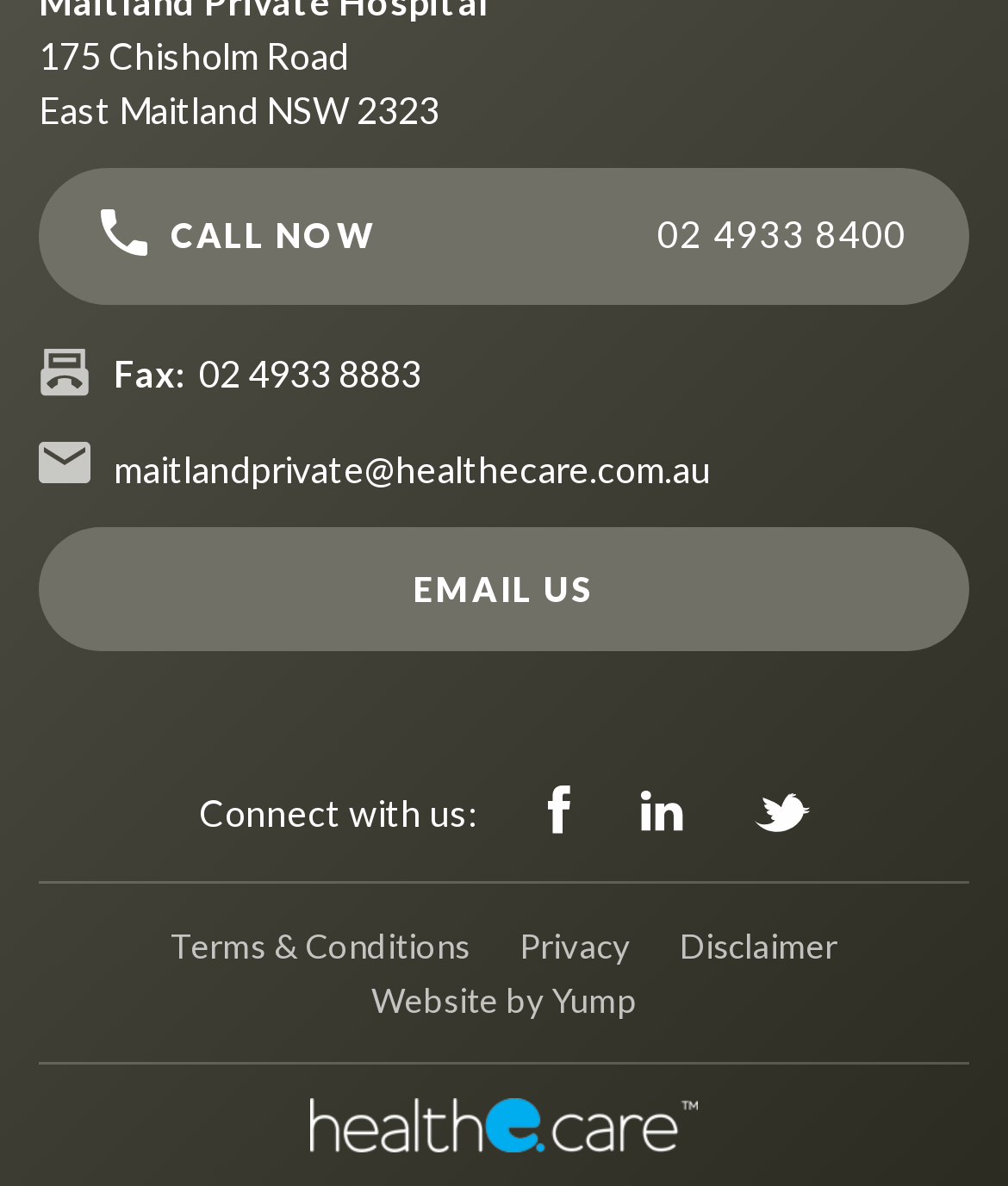Identify the bounding box coordinates for the UI element described by the following text: "LinkedIn - 292626". Provide the coordinates as four float numbers between 0 and 1, in the format [left, top, right, bottom].

[0.636, 0.666, 0.687, 0.703]